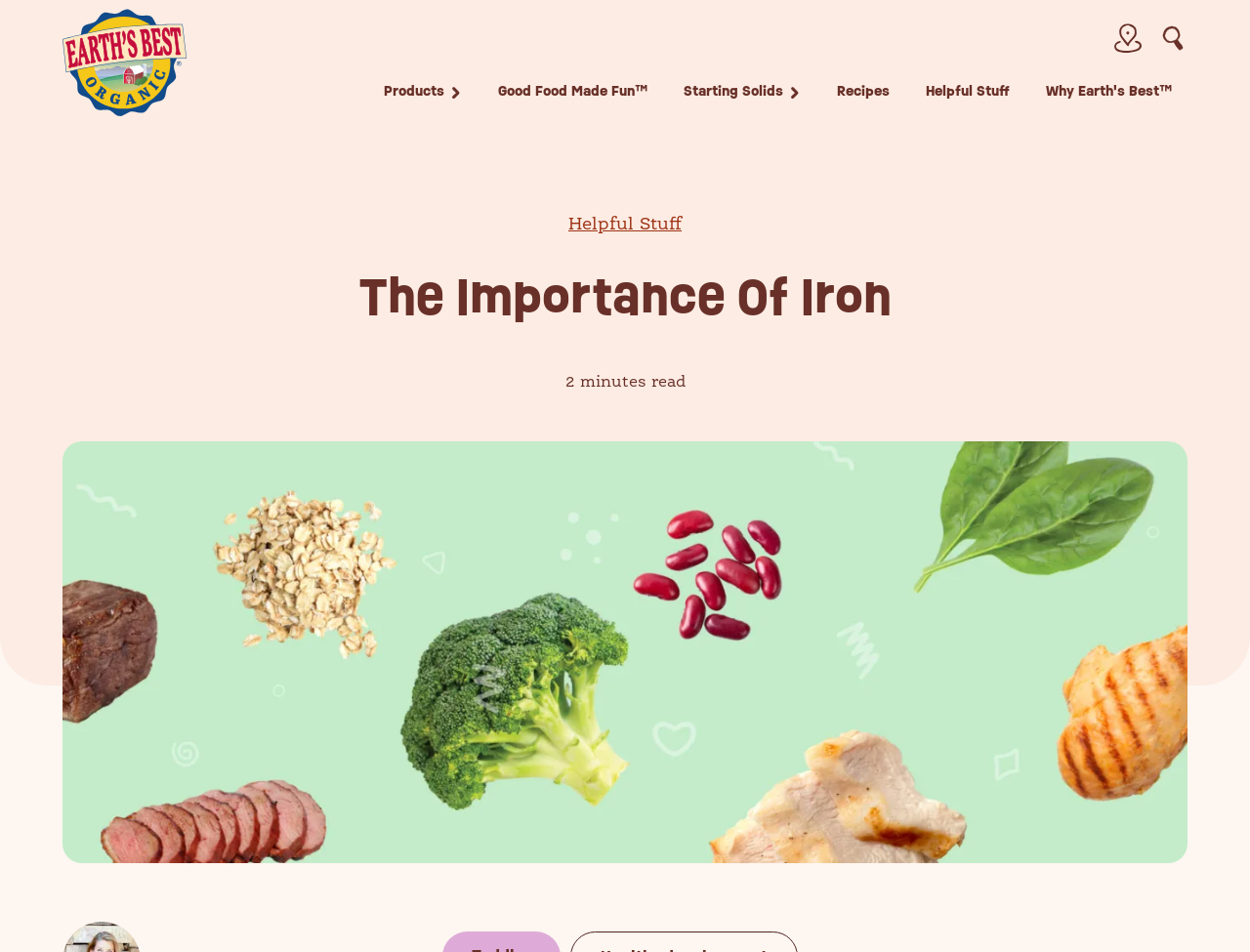Provide a one-word or short-phrase answer to the question:
How many links are there in the top navigation bar?

5